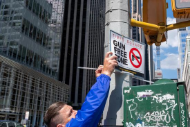What is the background of the image?
Utilize the image to construct a detailed and well-explained answer.

The image features a bustling urban setting, with towering skyscrapers and an array of city infrastructure, indicating a lively metropolis, which serves as the backdrop for the person attaching the sign.